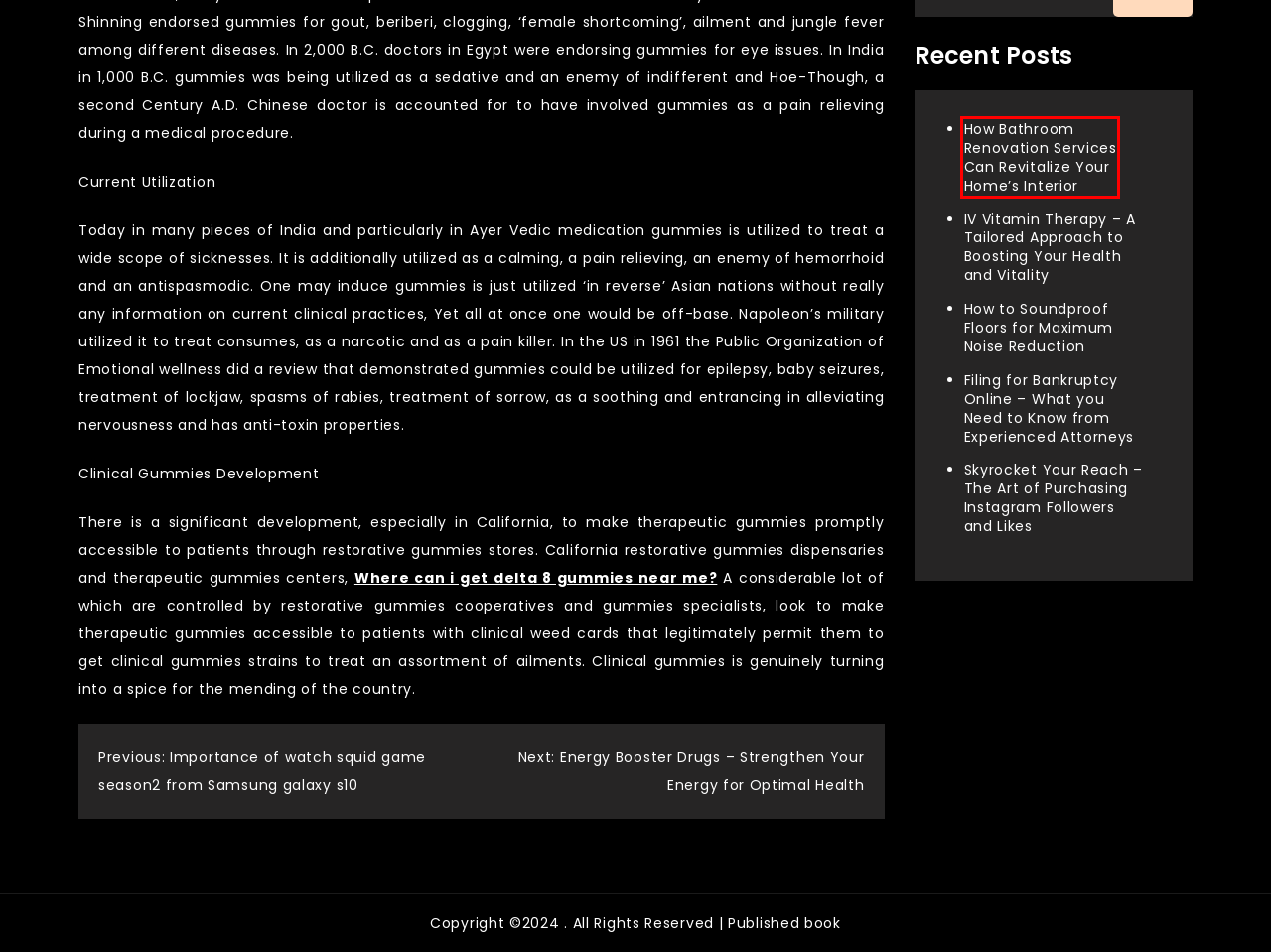You are presented with a screenshot of a webpage containing a red bounding box around a particular UI element. Select the best webpage description that matches the new webpage after clicking the element within the bounding box. Here are the candidates:
A. Importance of watch squid game season2 from Samsung galaxy s10 - Published book
B. Contact Here - Published book
C. Filing for Bankruptcy Online - What you Need to Know from Experienced Attorneys - Published book
D. How to Soundproof Floors for Maximum Noise Reduction - Published book
E. IV Vitamin Therapy - A Tailored Approach to Boosting Your Health and Vitality - Published book
F. How Bathroom Renovation Services Can Revitalize Your Home's Interior - Published book
G. Skyrocket Your Reach - The Art of Purchasing Instagram Followers and Likes - Published book
H. Energy Booster Drugs - Strengthen Your Energy for Optimal Health - Published book

F